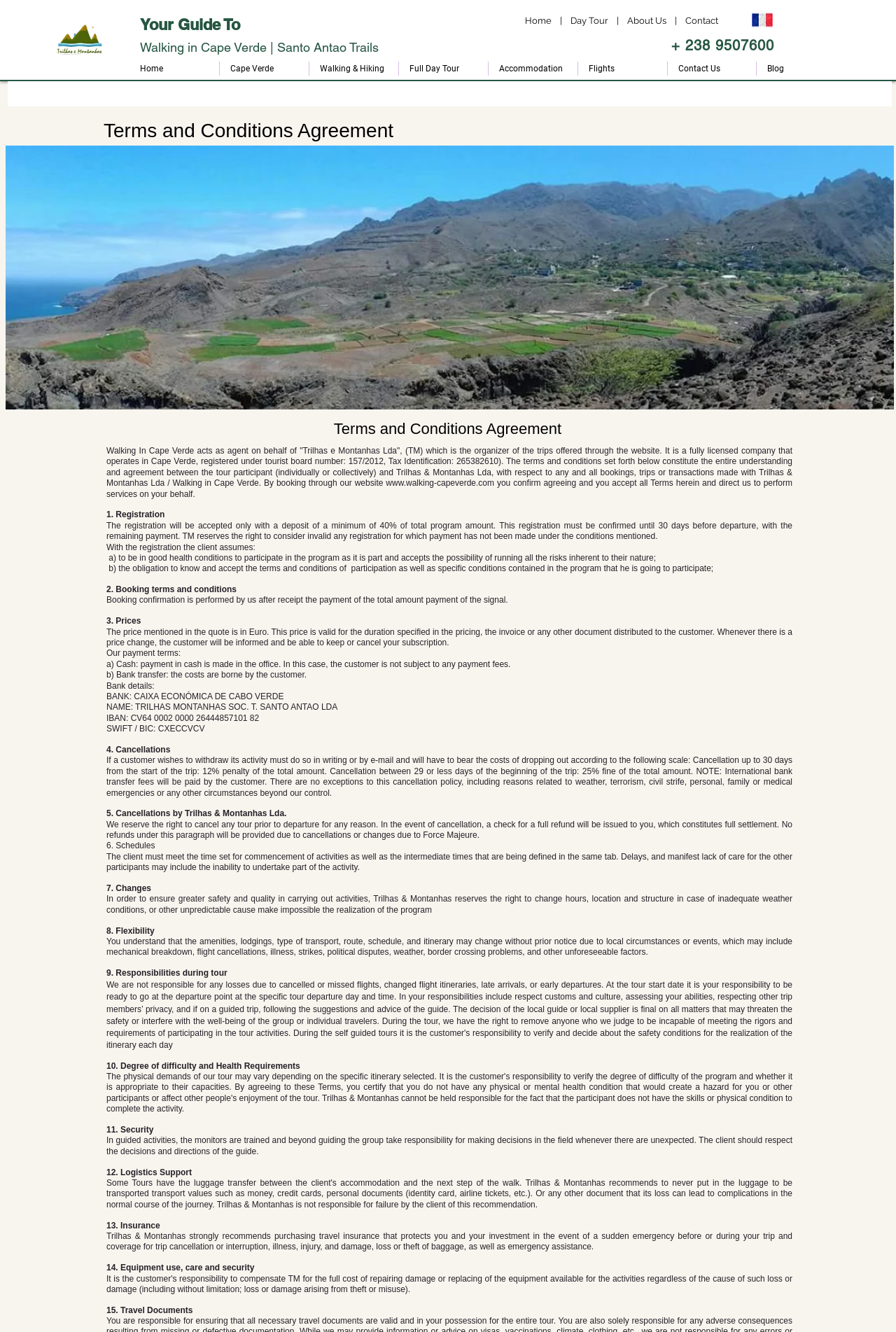What is the minimum deposit required for registration?
Could you please answer the question thoroughly and with as much detail as possible?

The minimum deposit required for registration can be found in the terms and conditions section, under the '1. Registration' heading, where it is stated that 'The registration will be accepted only with a deposit of a minimum of 40% of total program amount.'